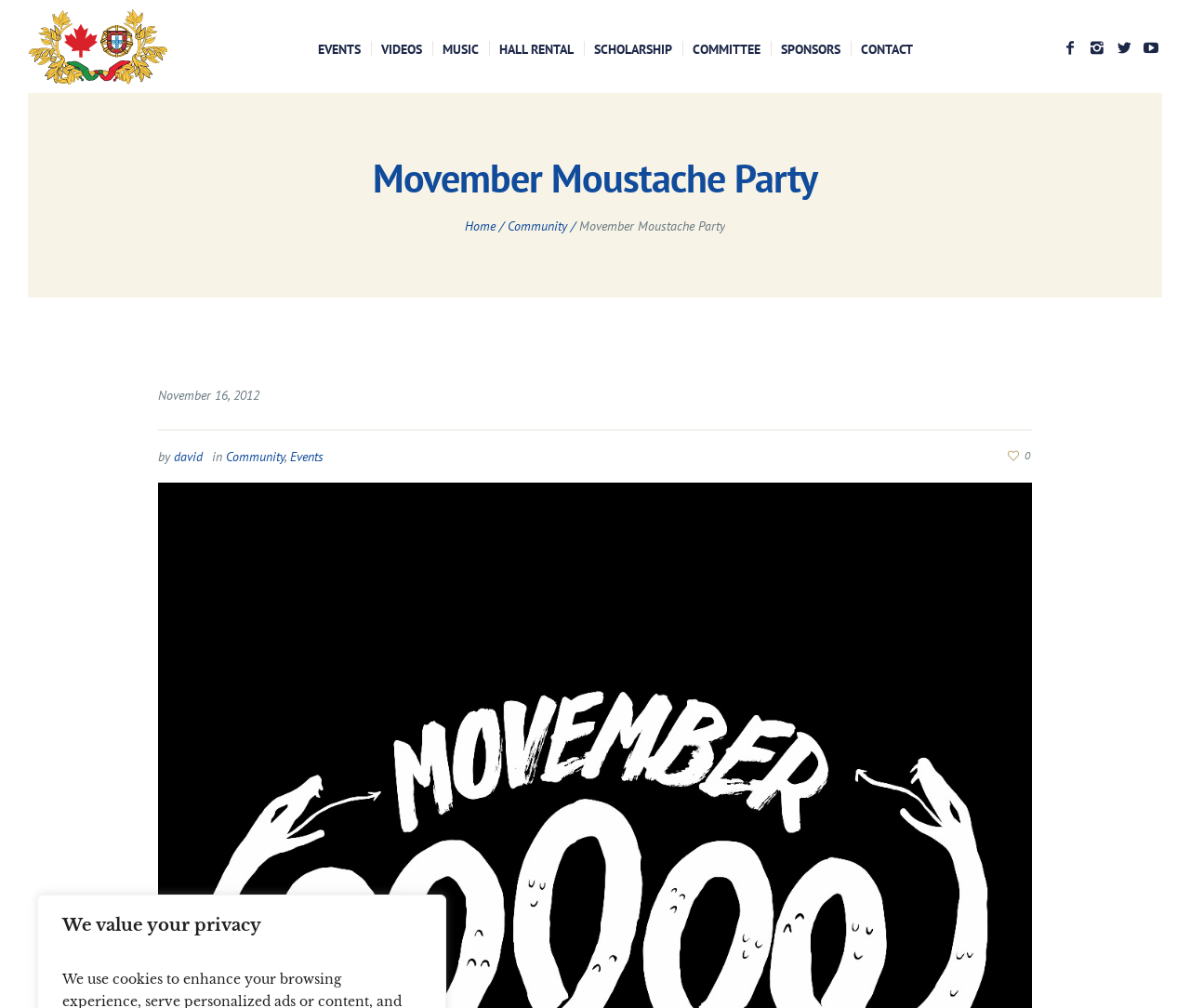Provide an in-depth description of the elements and layout of the webpage.

The webpage is about a Movember Moustache Party event. At the top, there is a logo image of NPCC, situated near the left edge of the page. Below the logo, there are five social media links aligned horizontally, represented by icons. 

On the top navigation bar, there are seven links: EVENTS, VIDEOS, MUSIC, HALL RENTAL, SCHOLARSHIP, COMMITTEE, and SPONSORS, as well as a CONTACT link at the far right. 

The main content area has a heading that reads "Movember Moustache Party". Below this heading, there are three links: Home, Community, and the event title "Movember Moustache Party" again. 

Further down, there is a section with the event details, including the date "November 16, 2012", and the organizer's name "david" with a link to their profile. The event is categorized under "Community" and "Events". 

At the bottom of the page, there is a link to the event page with a "0" indicator, possibly indicating the number of comments or likes. Finally, there is a heading at the bottom left corner that reads "We value your privacy".